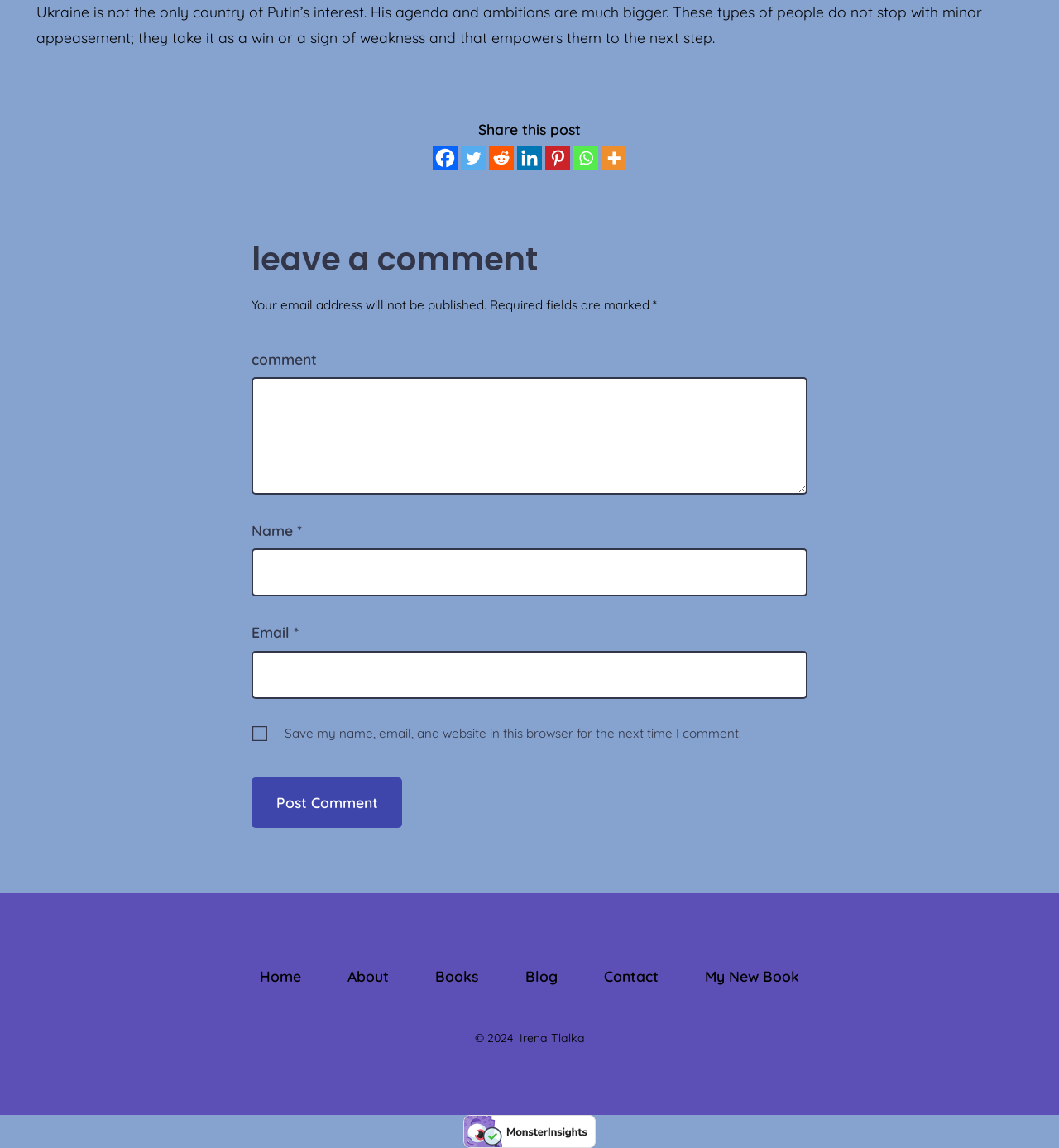Can you specify the bounding box coordinates for the region that should be clicked to fulfill this instruction: "Leave a comment".

[0.238, 0.207, 0.762, 0.245]